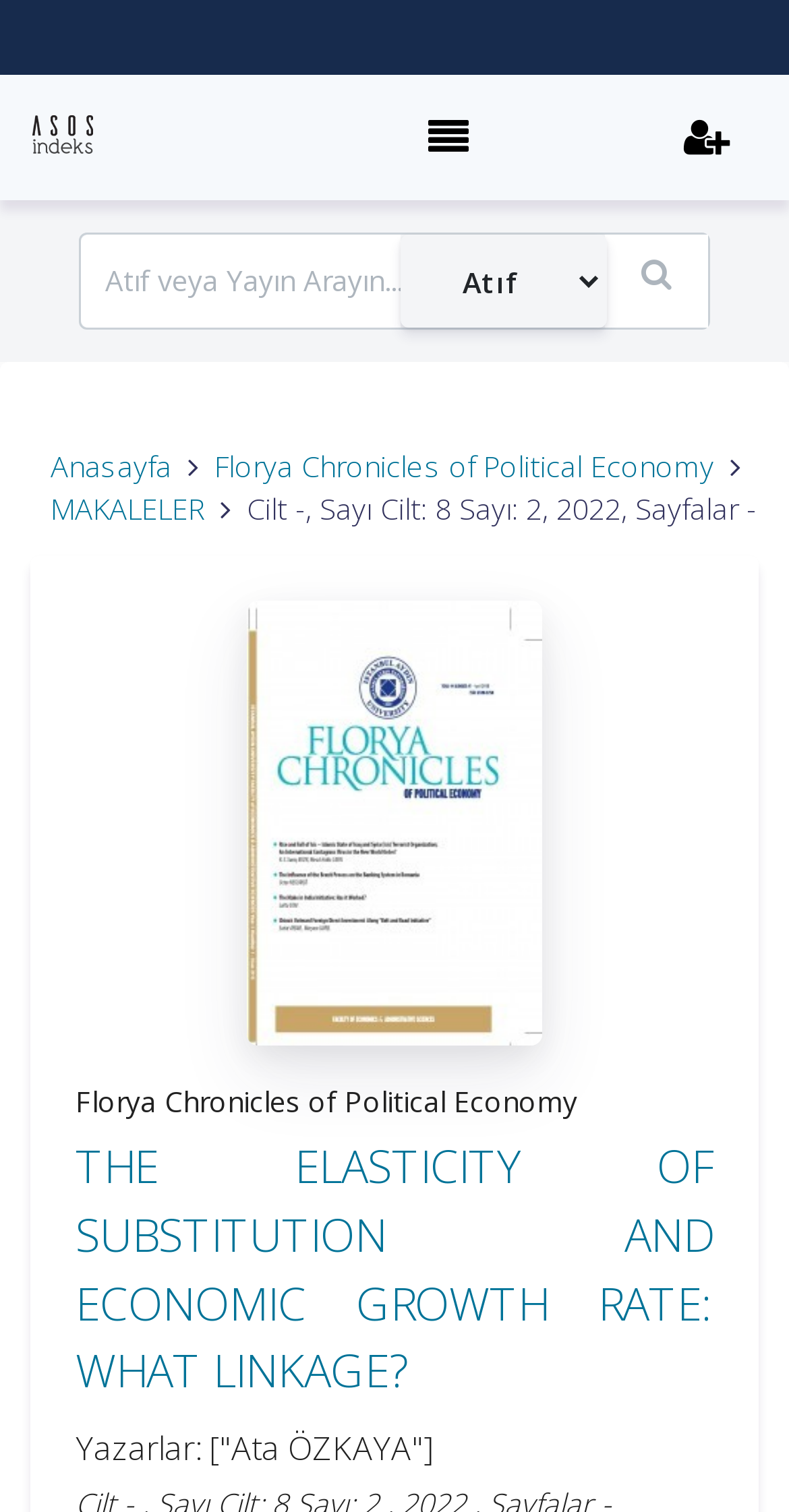Provide a one-word or one-phrase answer to the question:
What is the title of the article?

THE ELASTICITY OF SUBSTITUTION AND ECONOMIC GROWTH RATE: WHAT LINKAGE?